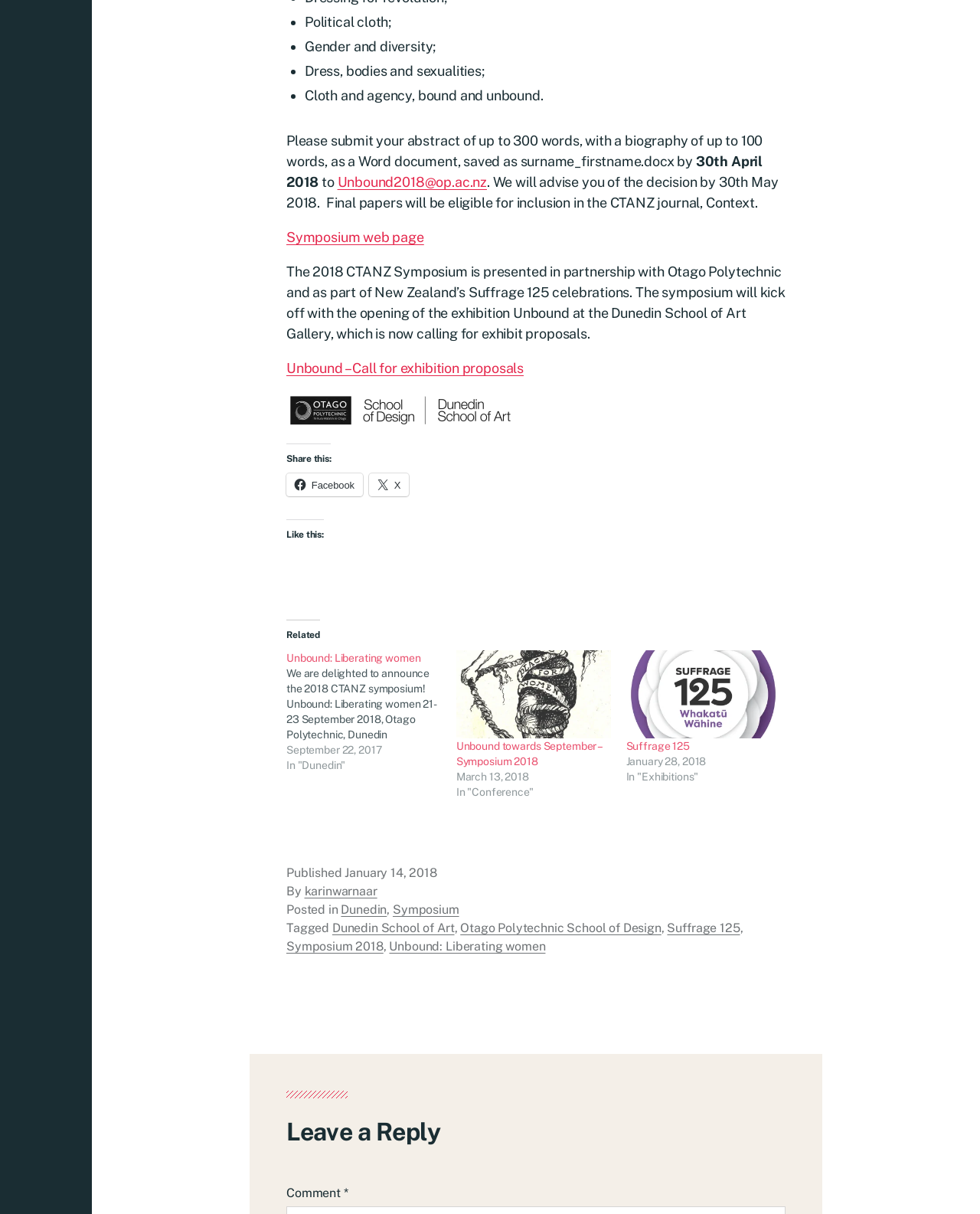Please specify the bounding box coordinates of the clickable section necessary to execute the following command: "Submit an abstract".

[0.292, 0.109, 0.778, 0.139]